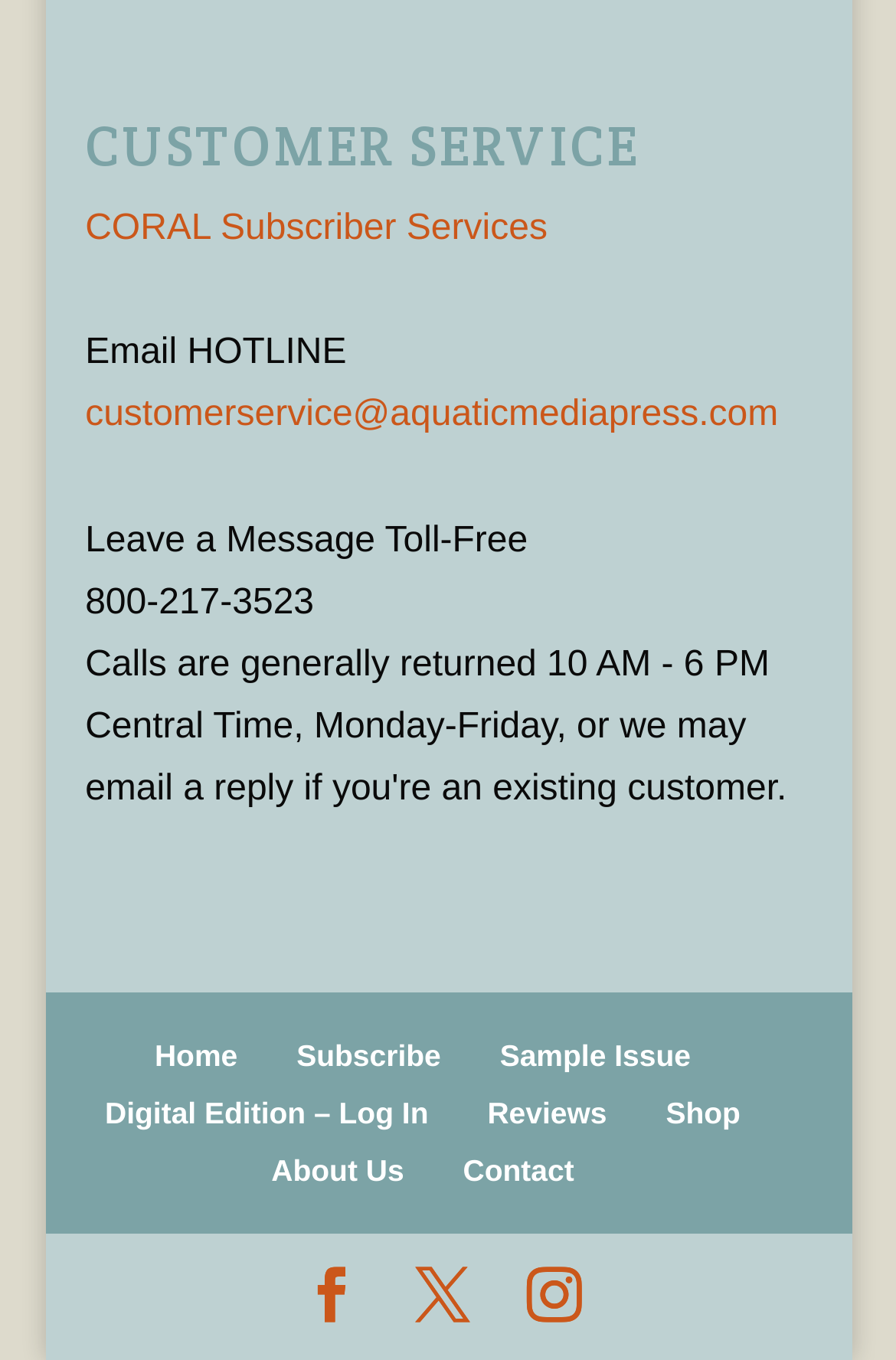Give the bounding box coordinates for the element described as: "parent_node: Search name="s" placeholder="Search..."".

None